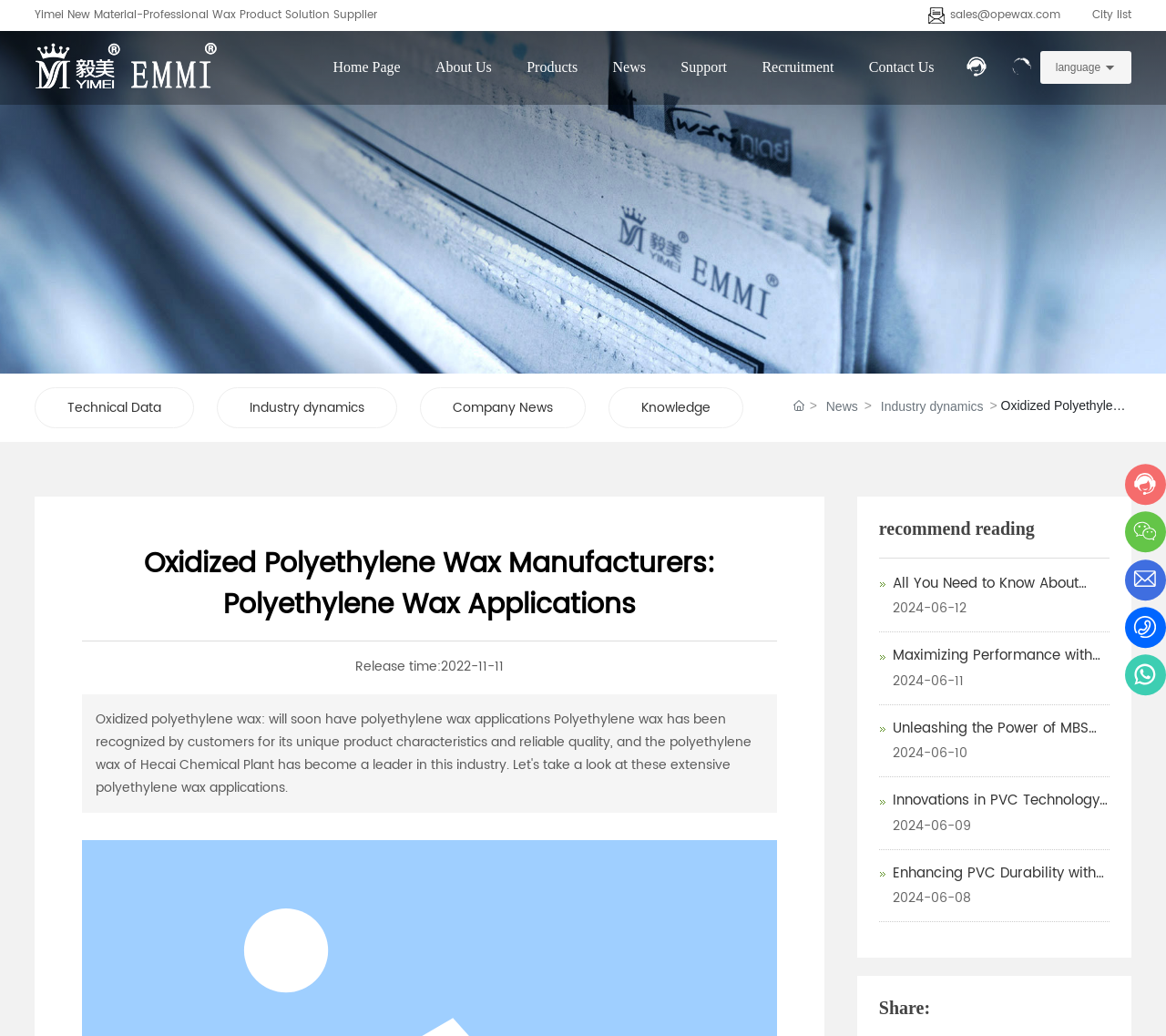Describe the webpage in detail, including text, images, and layout.

This webpage is about Oxidized Polyethylene Wax Manufacturers and Polyethylene Wax Applications. At the top, there is a logo on the left and a navigation menu on the right, consisting of links to the Home Page, About Us, Products, News, Support, Recruitment, and Contact Us. Below the navigation menu, there is a large image that spans the entire width of the page, likely a banner or header image.

On the left side of the page, there is a section dedicated to news, with a title "News" and a large image below it. Below the image, there are several links to news articles, including "Technical Data", "Industry dynamics", "Company News", and "Knowledge". Each news article has a release date displayed next to it.

On the right side of the page, there is a section with a title "Oxidized Polyethylene Wax Manufacturers: Polyethylene Wax Applications" and a brief description or introduction below it. Below the introduction, there is a horizontal separator line, followed by a section with recommended readings, including several links to articles with titles such as "All You Need to Know About Compound Lead Salt Stabilizers in the Chemical Industry" and "Enhancing PVC Durability with MBS Impact Modifier: A Complete Guide". Each article has a release date displayed next to it.

At the bottom of the page, there is a section with social media sharing links and several icons for different social media platforms.